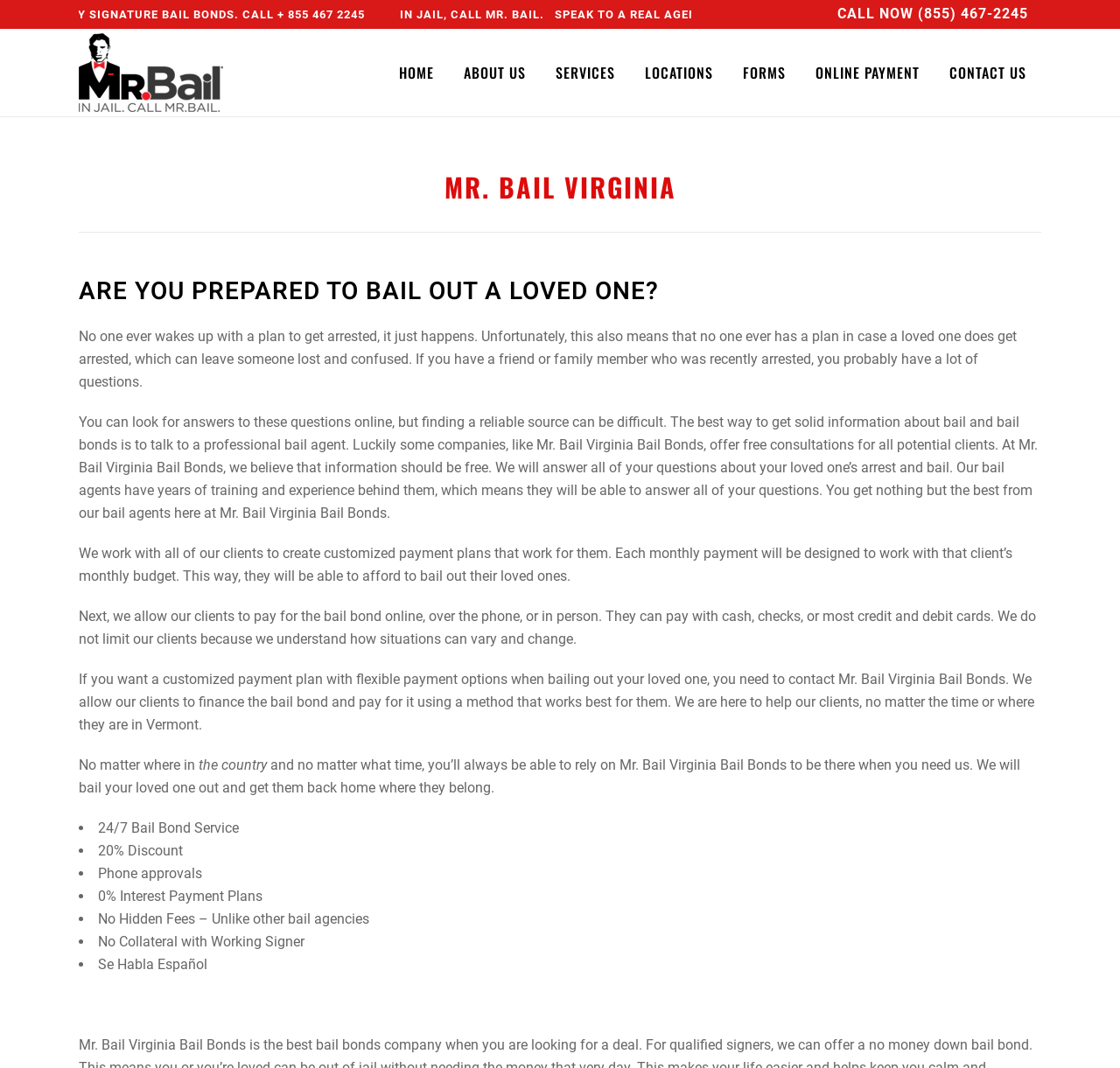Highlight the bounding box coordinates of the element that should be clicked to carry out the following instruction: "Call Mr. Bail Virginia Bail Bonds". The coordinates must be given as four float numbers ranging from 0 to 1, i.e., [left, top, right, bottom].

[0.748, 0.005, 0.918, 0.02]